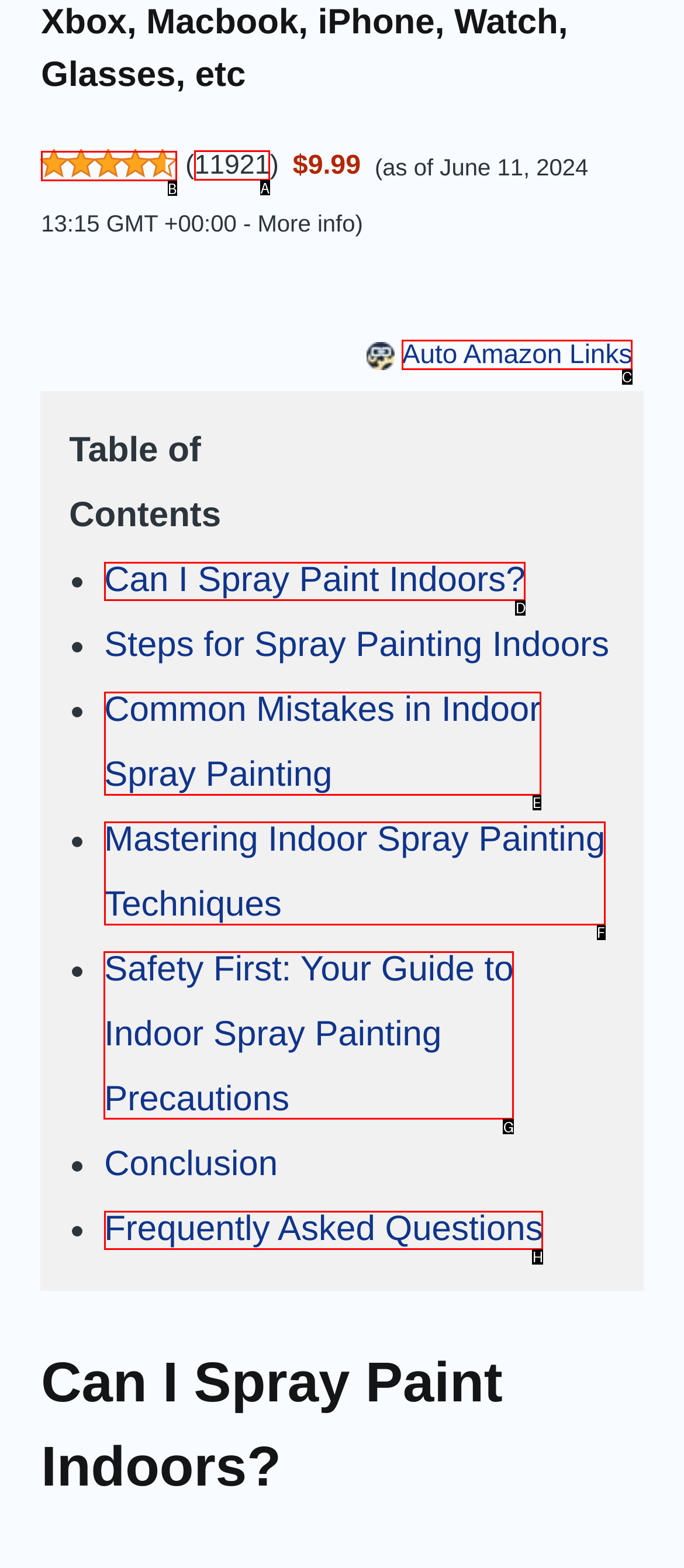From the given options, tell me which letter should be clicked to complete this task: Learn about safety precautions
Answer with the letter only.

G